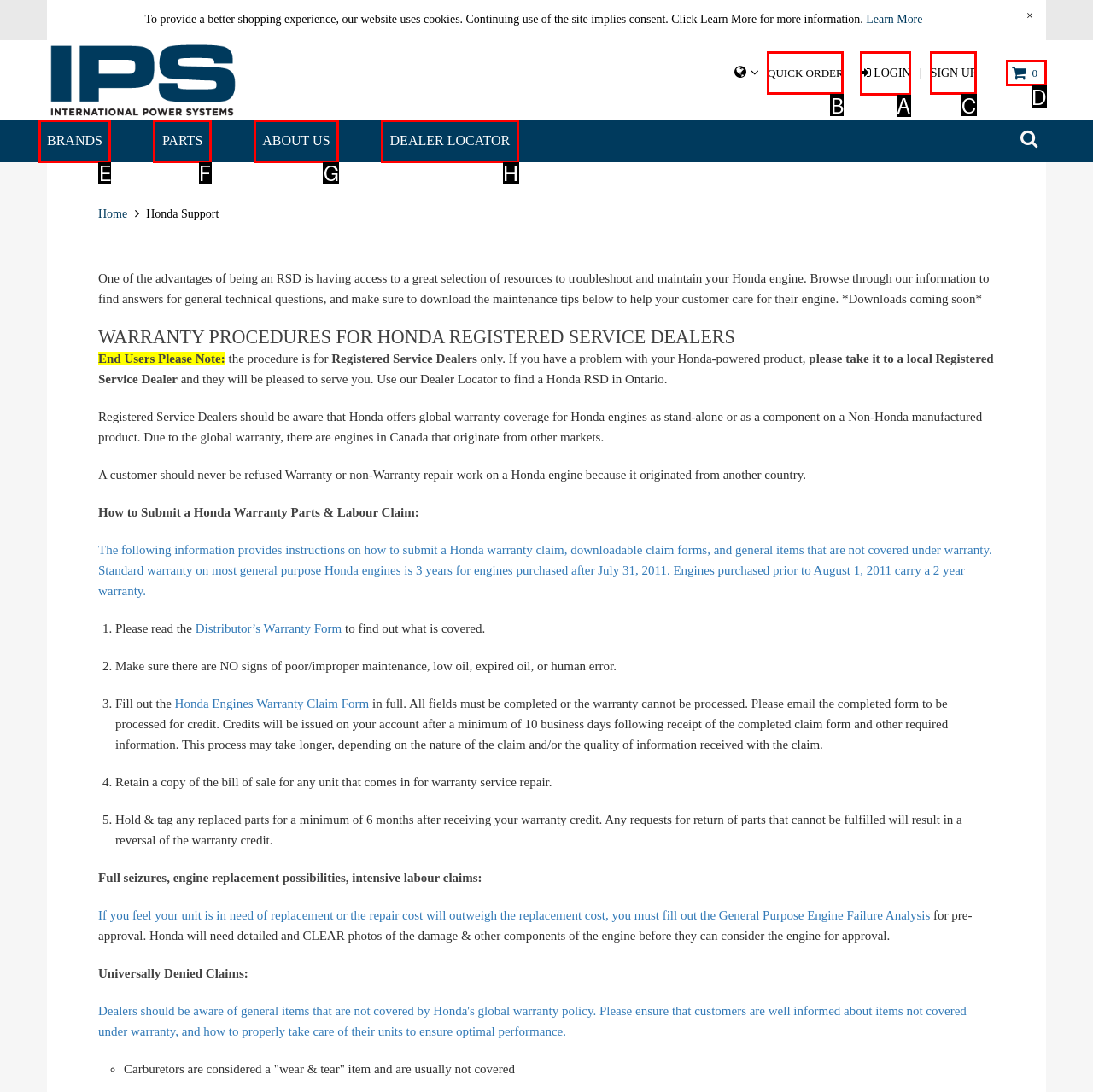For the task: Click the 'LOGIN' button, tell me the letter of the option you should click. Answer with the letter alone.

A